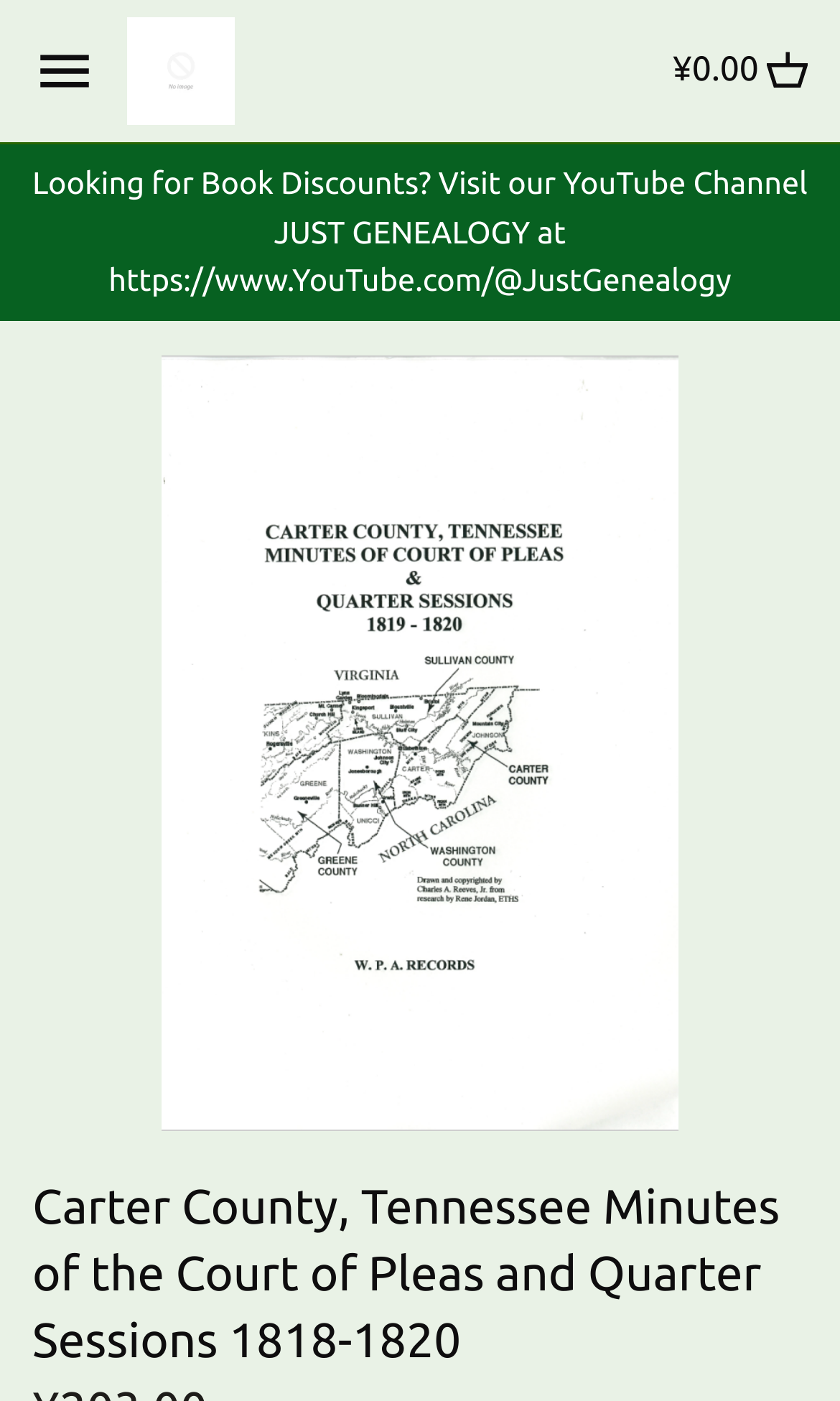Please identify the bounding box coordinates of the clickable area that will fulfill the following instruction: "Browse 'Alabama' category". The coordinates should be in the format of four float numbers between 0 and 1, i.e., [left, top, right, bottom].

[0.051, 0.115, 0.662, 0.164]